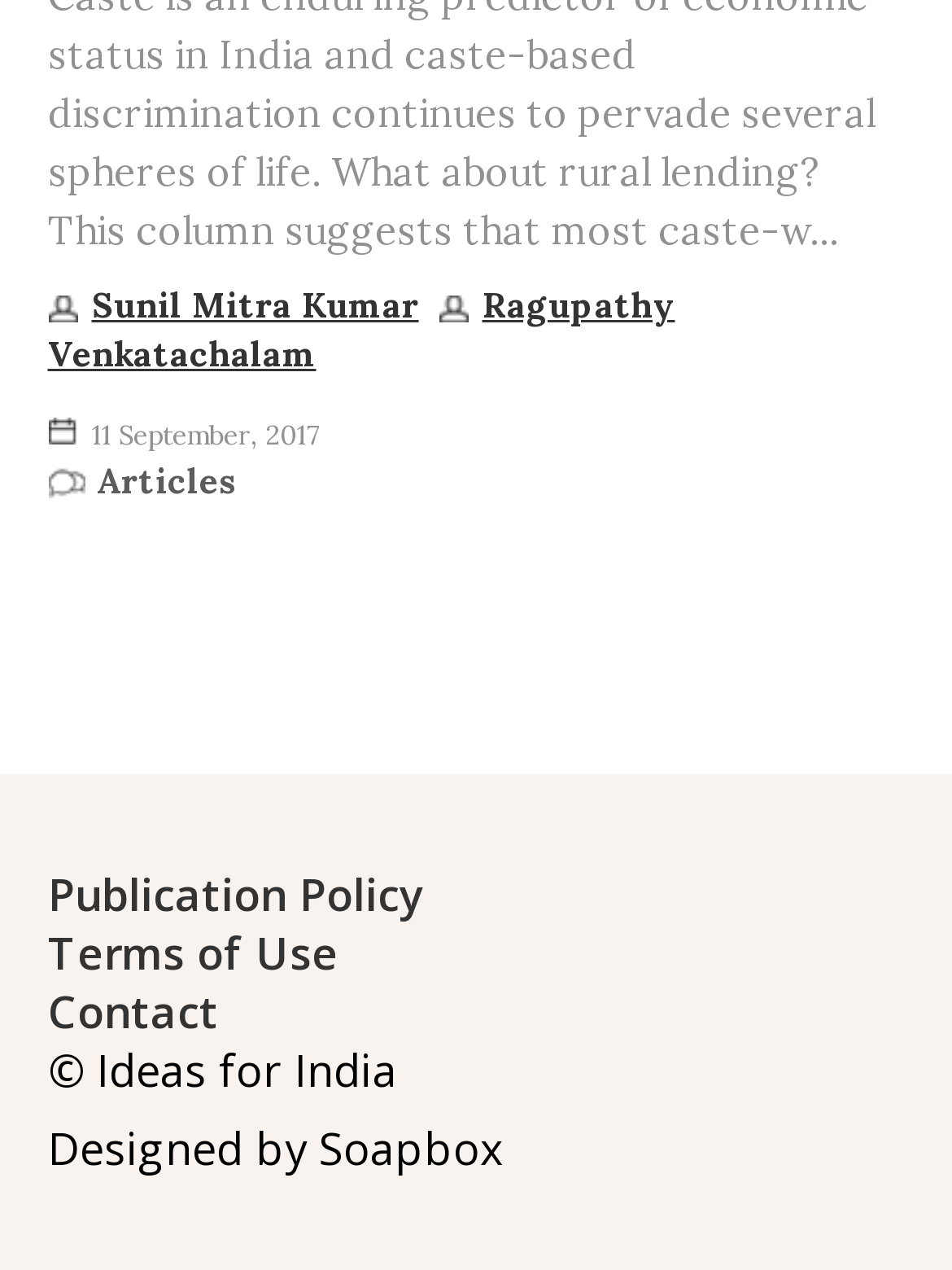What is the category of the post?
Refer to the image and provide a one-word or short phrase answer.

Articles